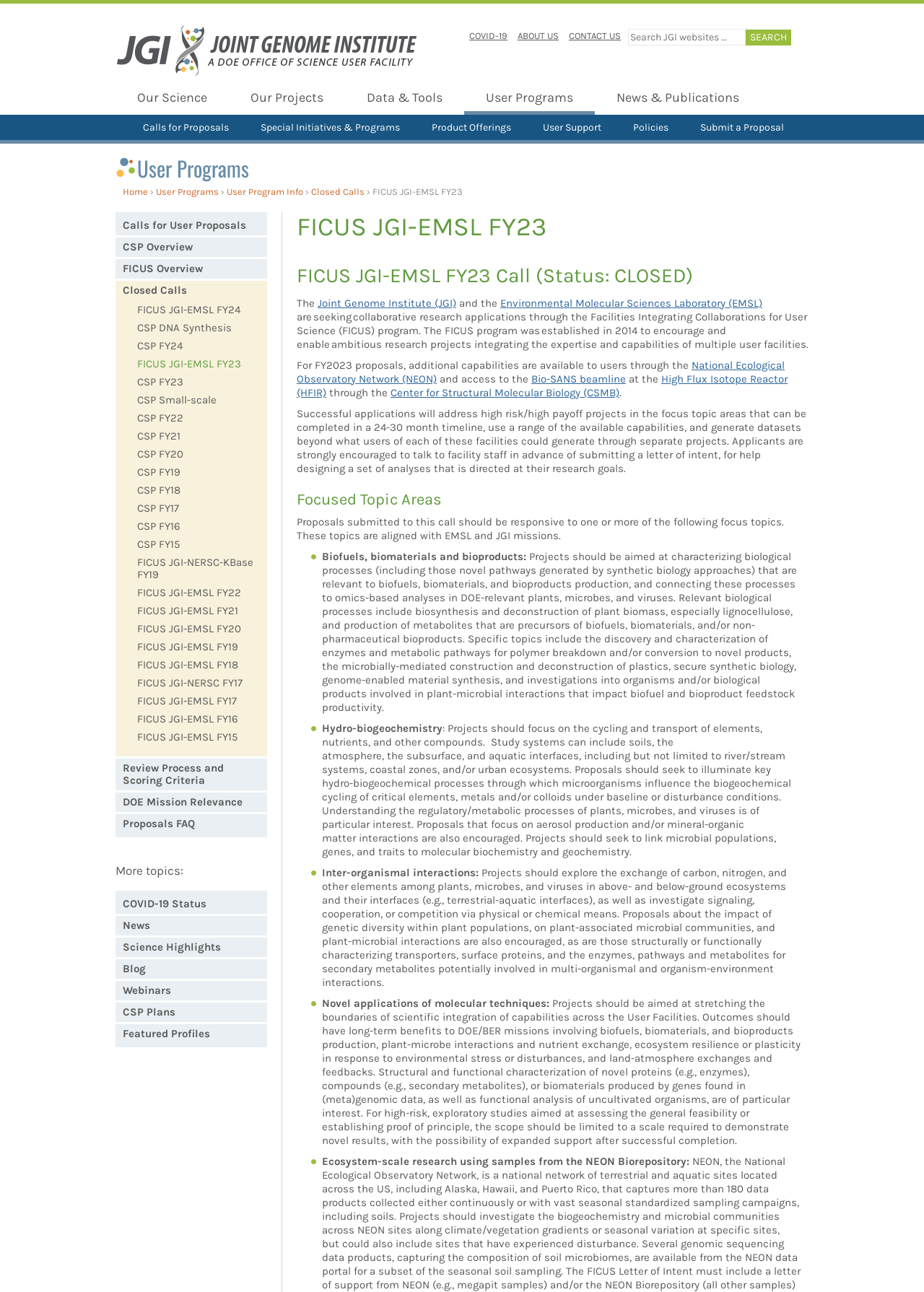Find the bounding box coordinates for the area you need to click to carry out the instruction: "Search for something". The coordinates should be four float numbers between 0 and 1, indicated as [left, top, right, bottom].

[0.68, 0.022, 0.856, 0.035]